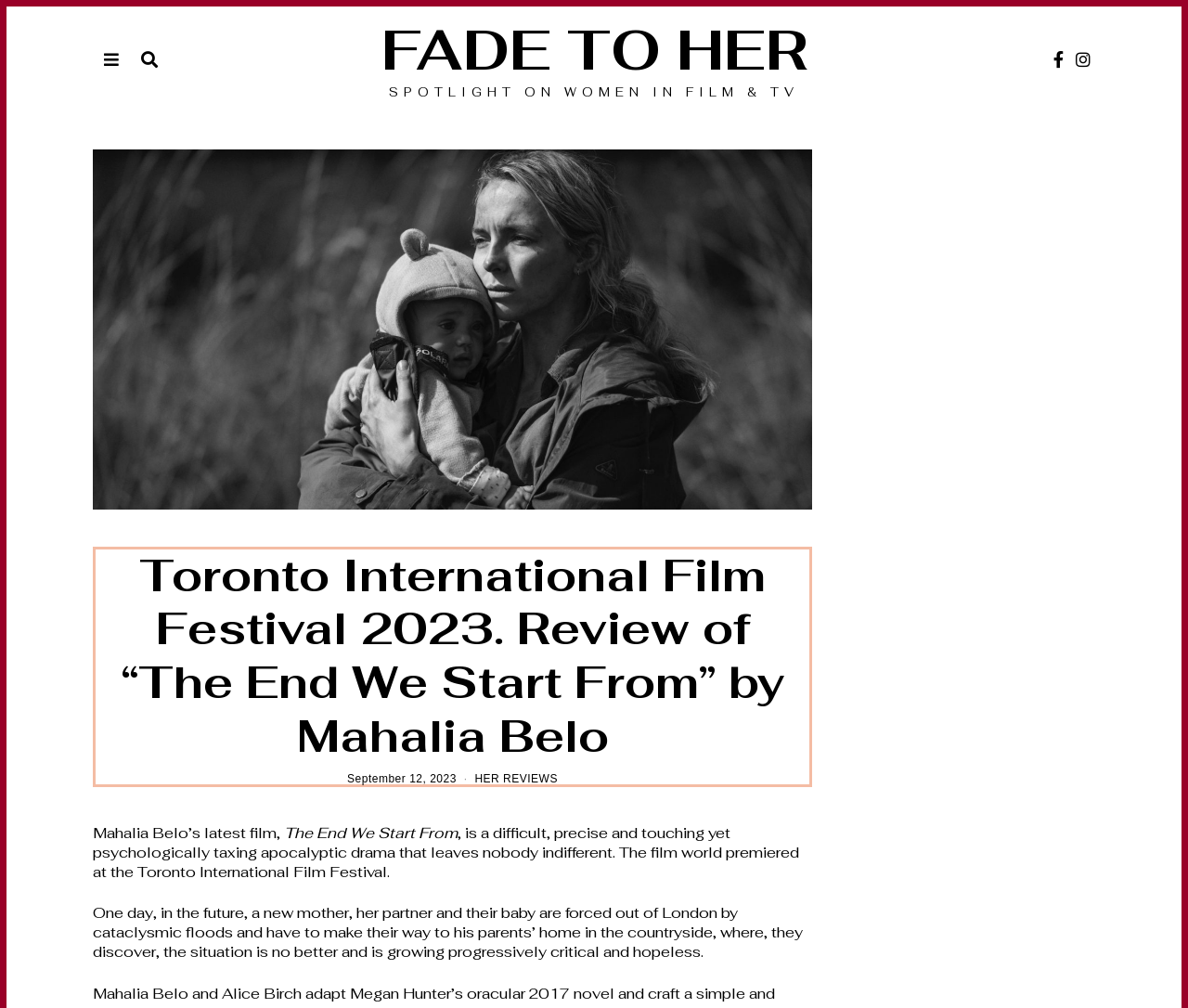Respond with a single word or phrase for the following question: 
What is the name of the film reviewed?

The End We Start From